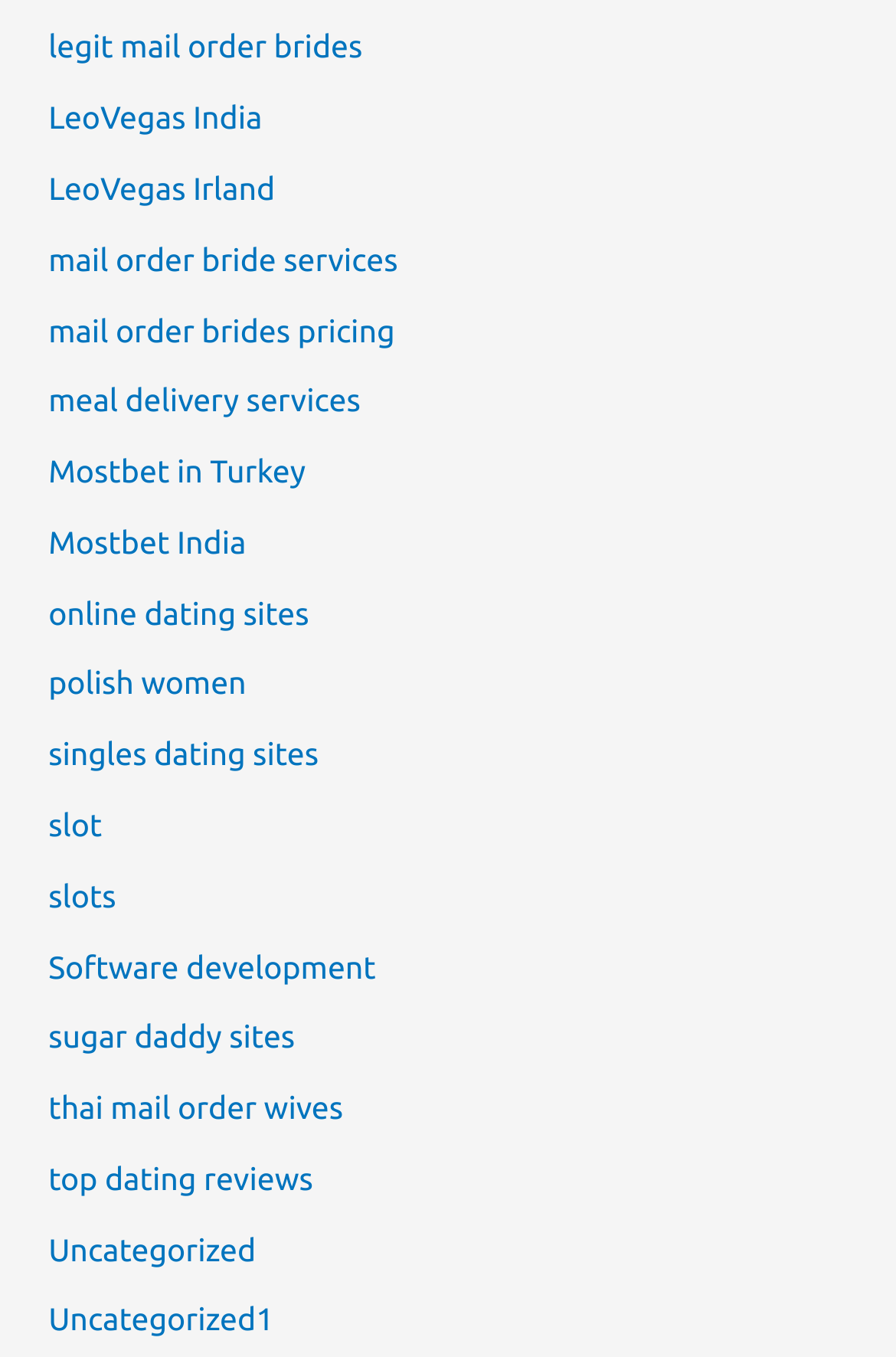What is the first link on the webpage?
Based on the image, respond with a single word or phrase.

legit mail order brides